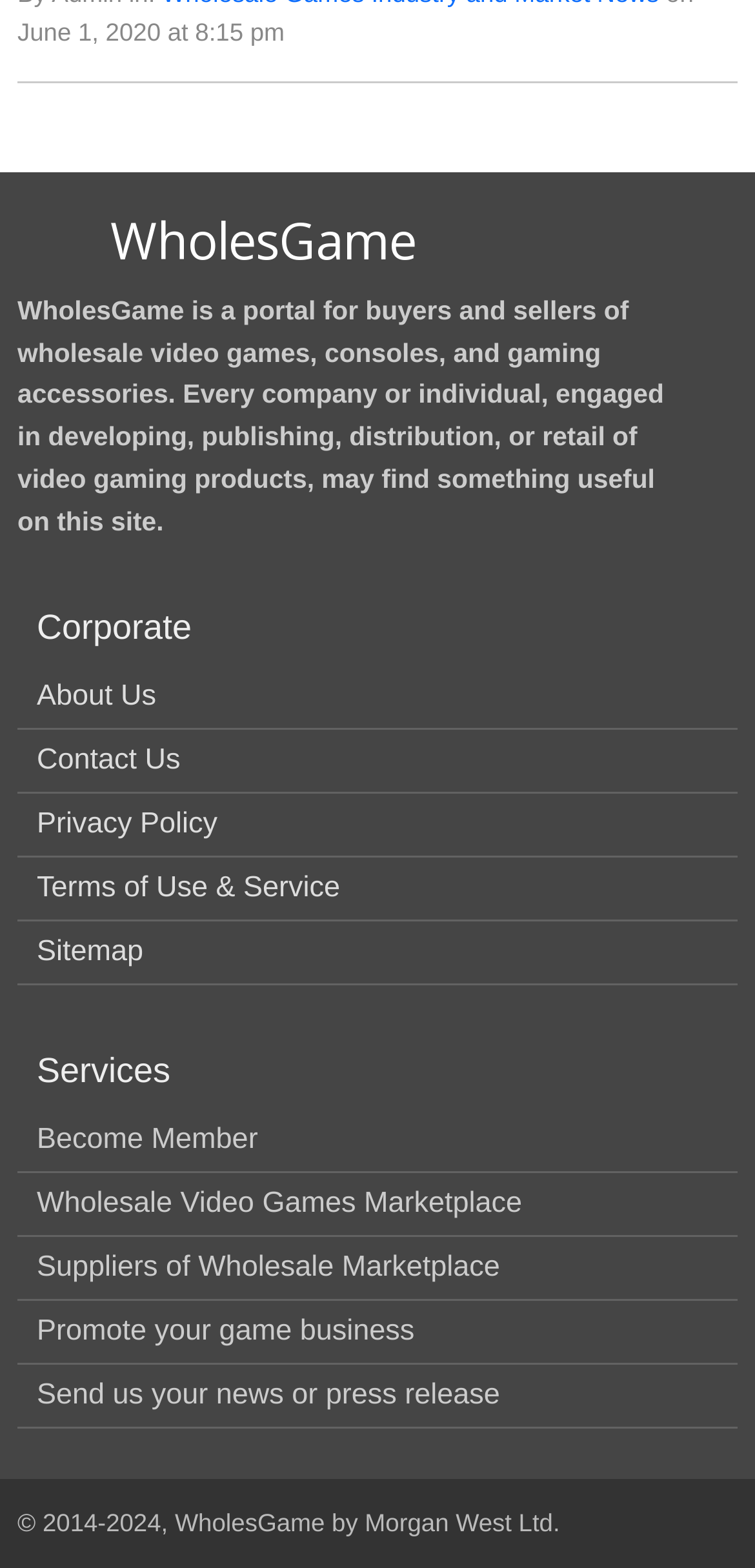Specify the bounding box coordinates of the element's region that should be clicked to achieve the following instruction: "Learn more about WholesGame". The bounding box coordinates consist of four float numbers between 0 and 1, in the format [left, top, right, bottom].

[0.023, 0.134, 0.885, 0.173]